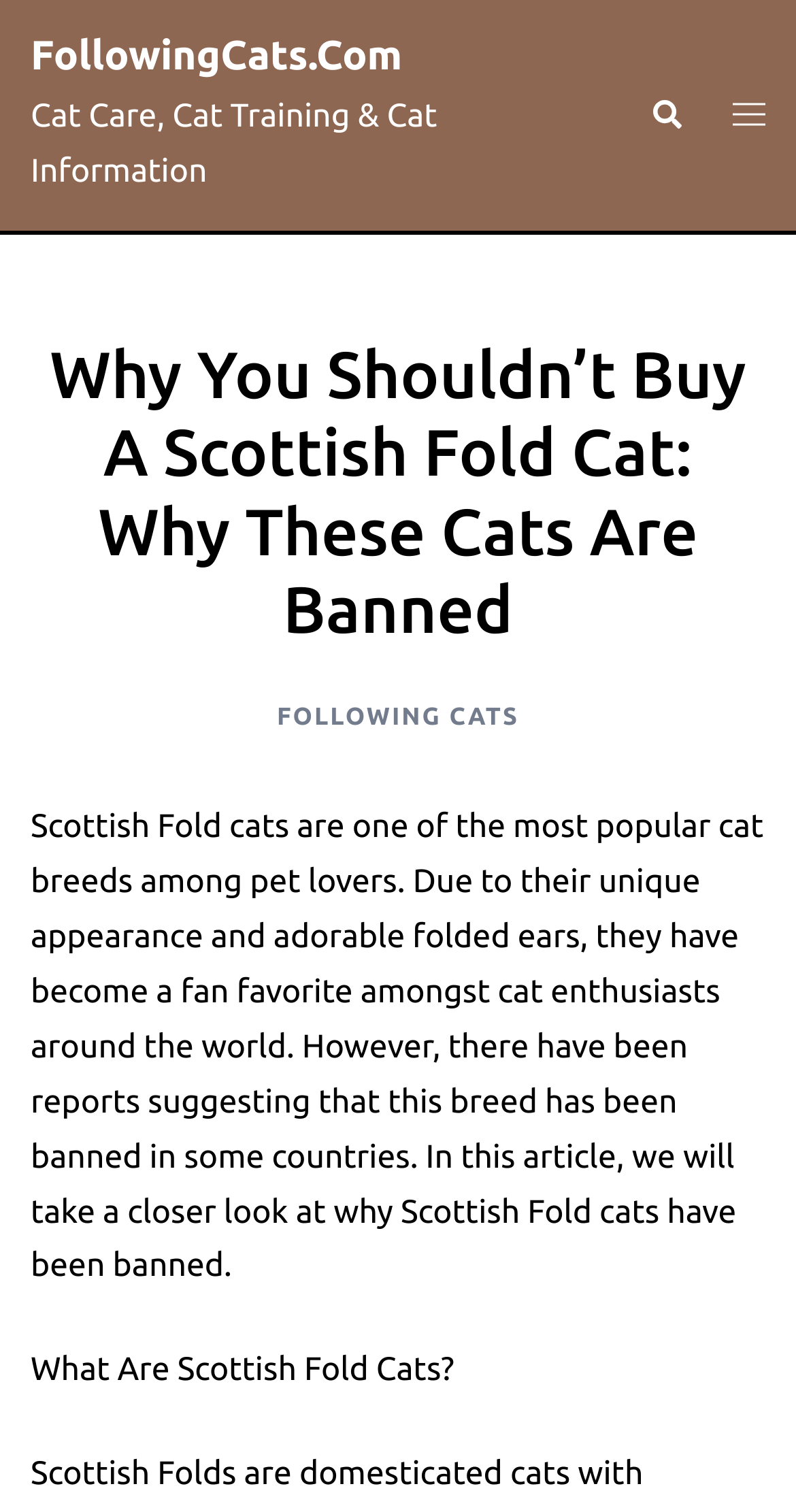What is the website's main topic? Look at the image and give a one-word or short phrase answer.

Cat care and information